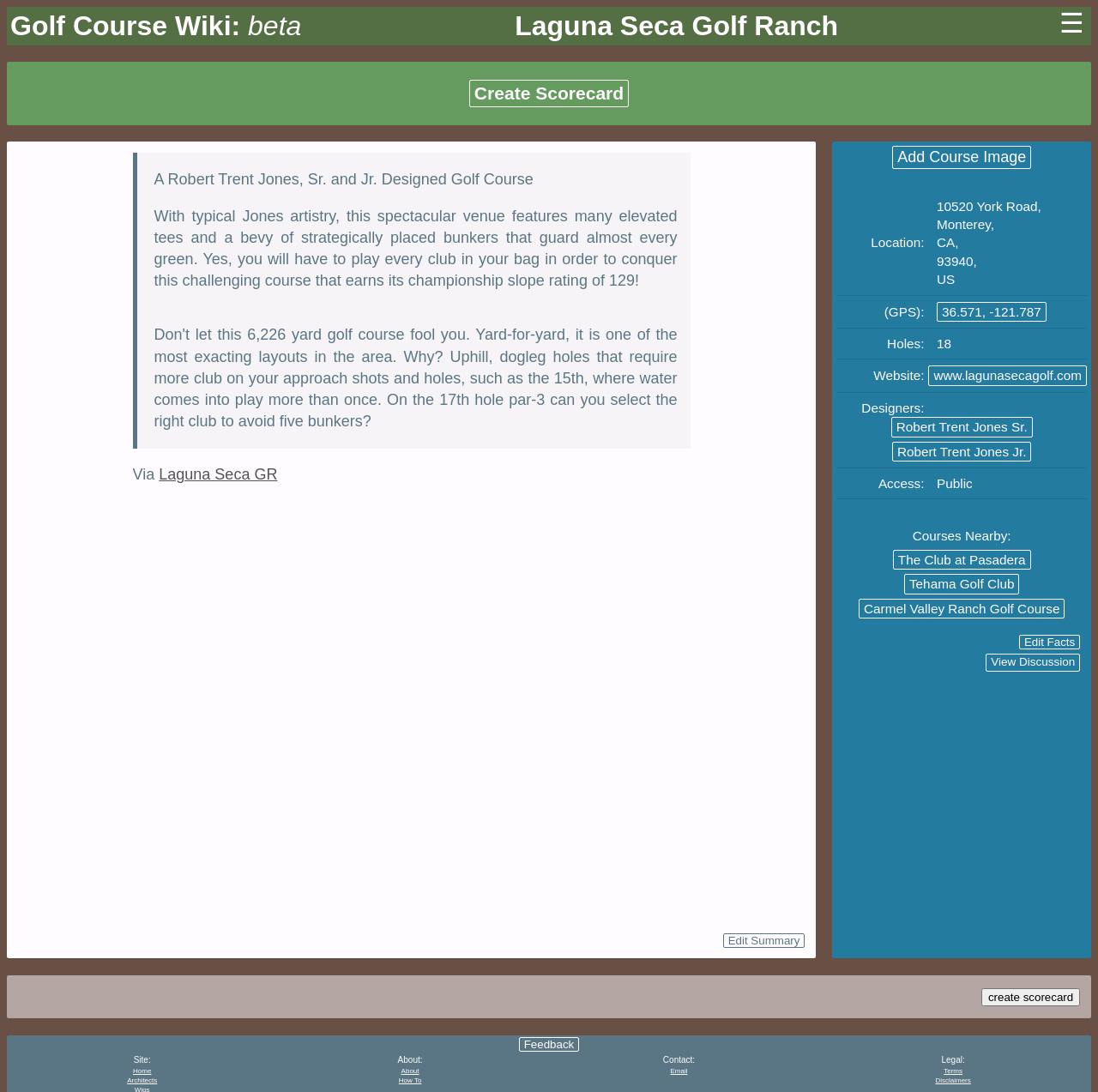Pinpoint the bounding box coordinates of the clickable area needed to execute the instruction: "View the discussion". The coordinates should be specified as four float numbers between 0 and 1, i.e., [left, top, right, bottom].

[0.898, 0.599, 0.984, 0.615]